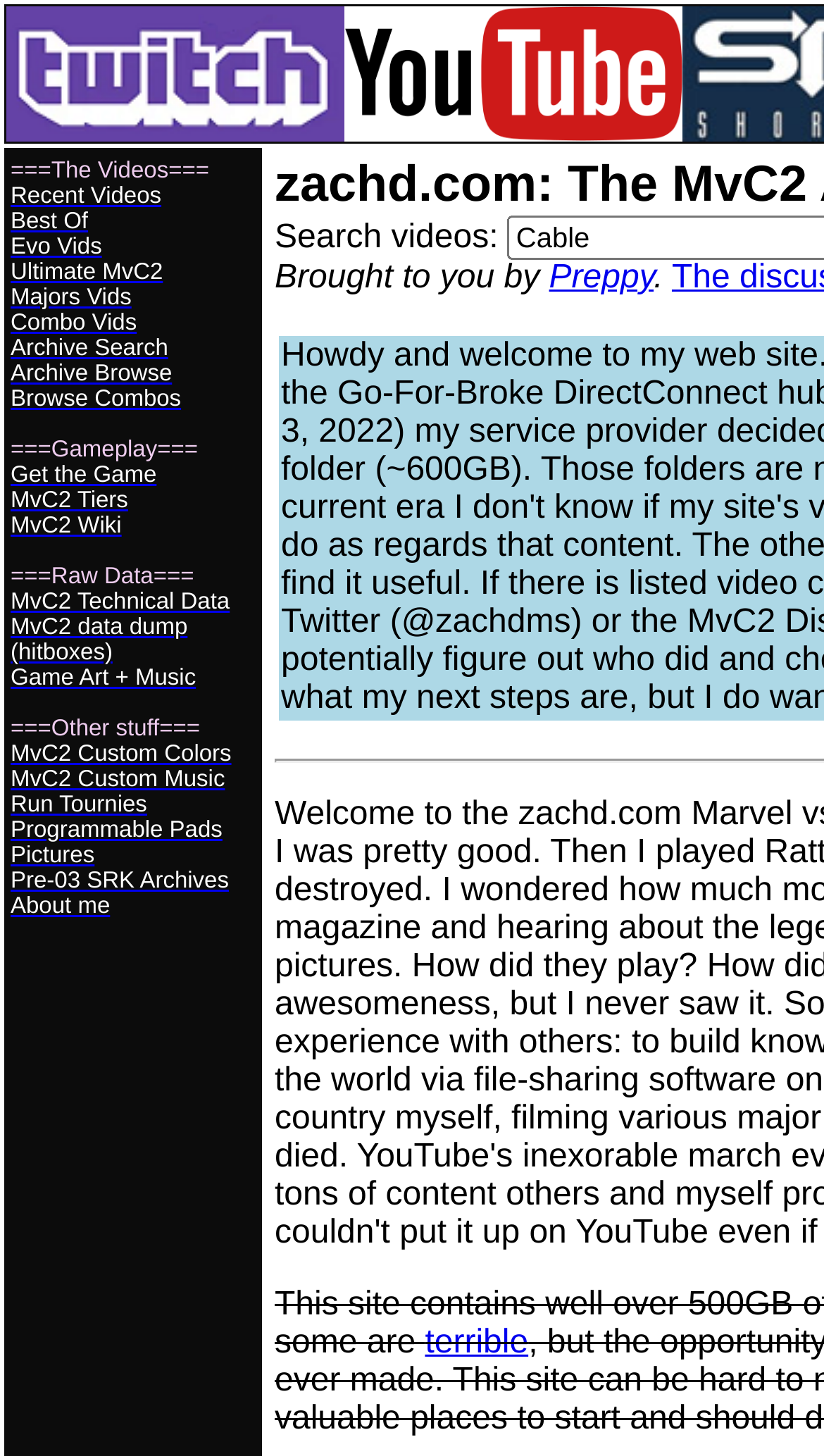Identify and provide the bounding box coordinates of the UI element described: "MvC2 data dump (hitboxes)". The coordinates should be formatted as [left, top, right, bottom], with each number being a float between 0 and 1.

[0.013, 0.422, 0.228, 0.457]